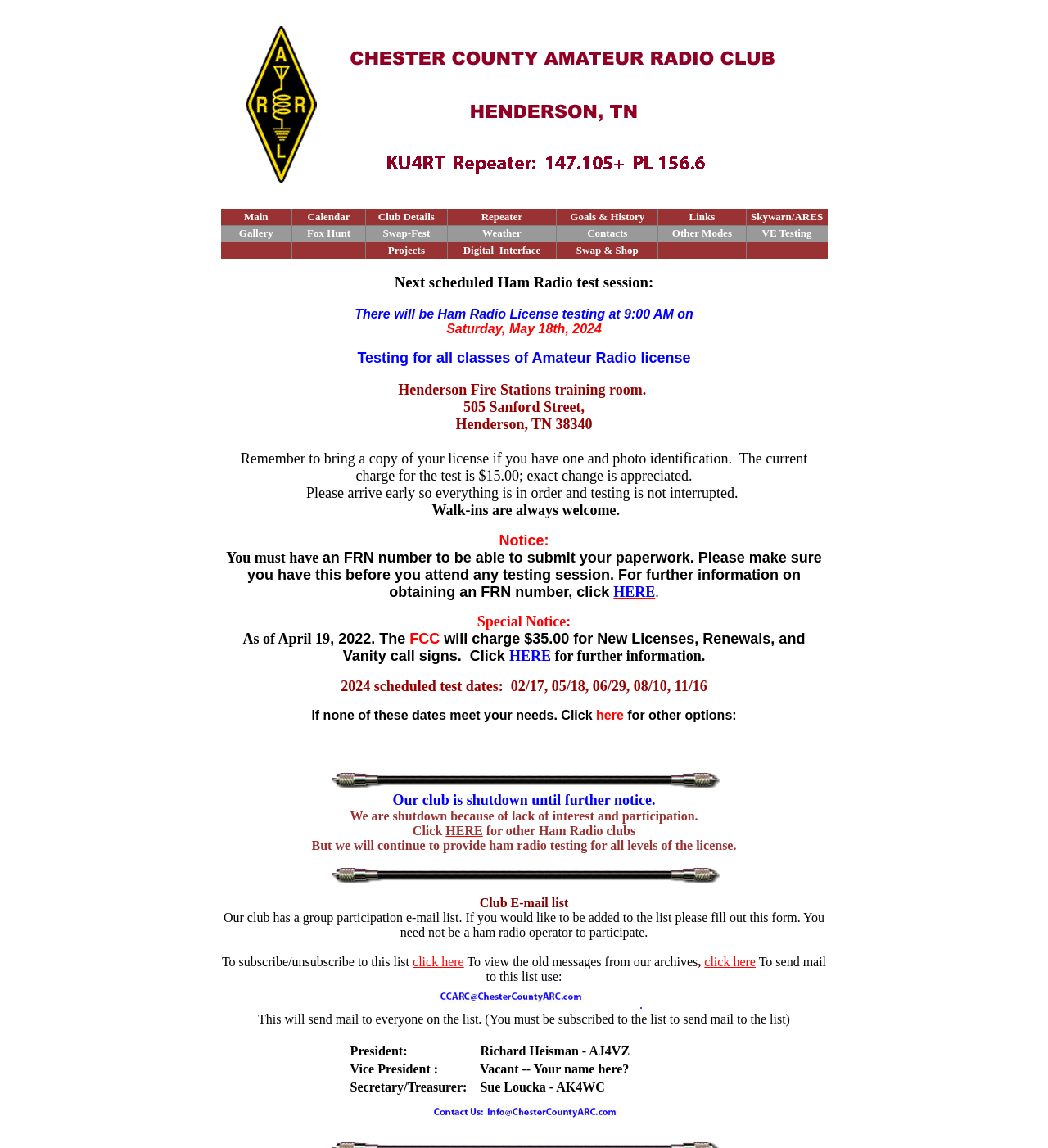Articulate a detailed summary of the webpage's content and design.

The webpage is about W4FHU, a ham radio club. At the top, there is a table with a heading "Next scheduled Ham Radio test session" that provides information about the upcoming test session, including the date, time, location, and requirements. Below this table, there are several links to different sections of the website, including "Main", "Calendar", "Club Details", and others.

The main content of the webpage is divided into two sections. The first section provides information about the ham radio test session, including the schedule, fees, and requirements. It also mentions that the club is currently shutdown due to lack of interest and participation, but they will continue to provide ham radio testing for all levels of the license.

The second section appears to be a list of links to other resources, including a club email list, a link to subscribe or unsubscribe from the list, and a link to view old messages from the archives.

There are no images on the page, and the layout is primarily text-based with a simple table and link structure. The overall design is straightforward and easy to navigate, with clear headings and concise text.